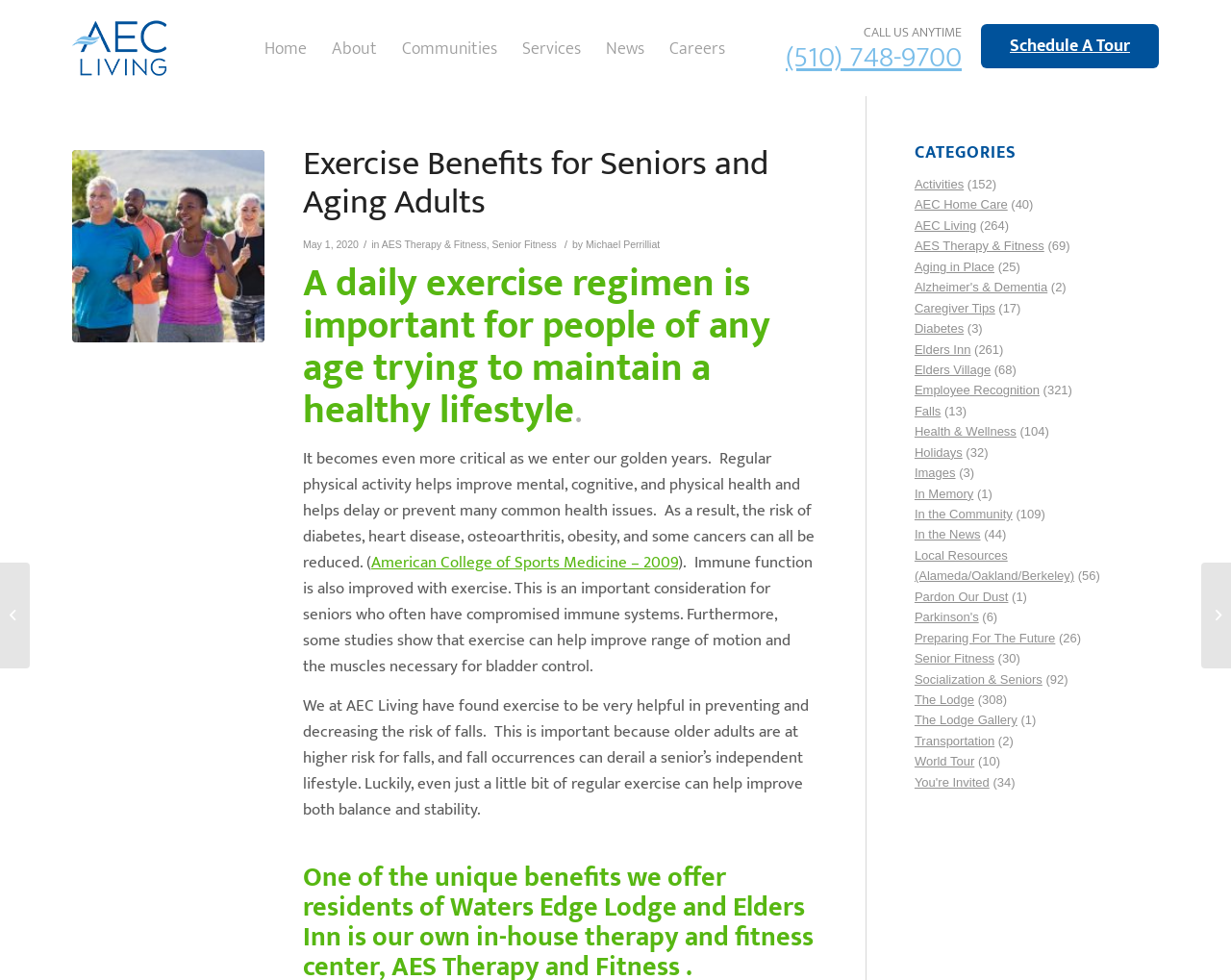Identify the bounding box coordinates for the region of the element that should be clicked to carry out the instruction: "Navigate to the 'About' page". The bounding box coordinates should be four float numbers between 0 and 1, i.e., [left, top, right, bottom].

[0.259, 0.0, 0.316, 0.098]